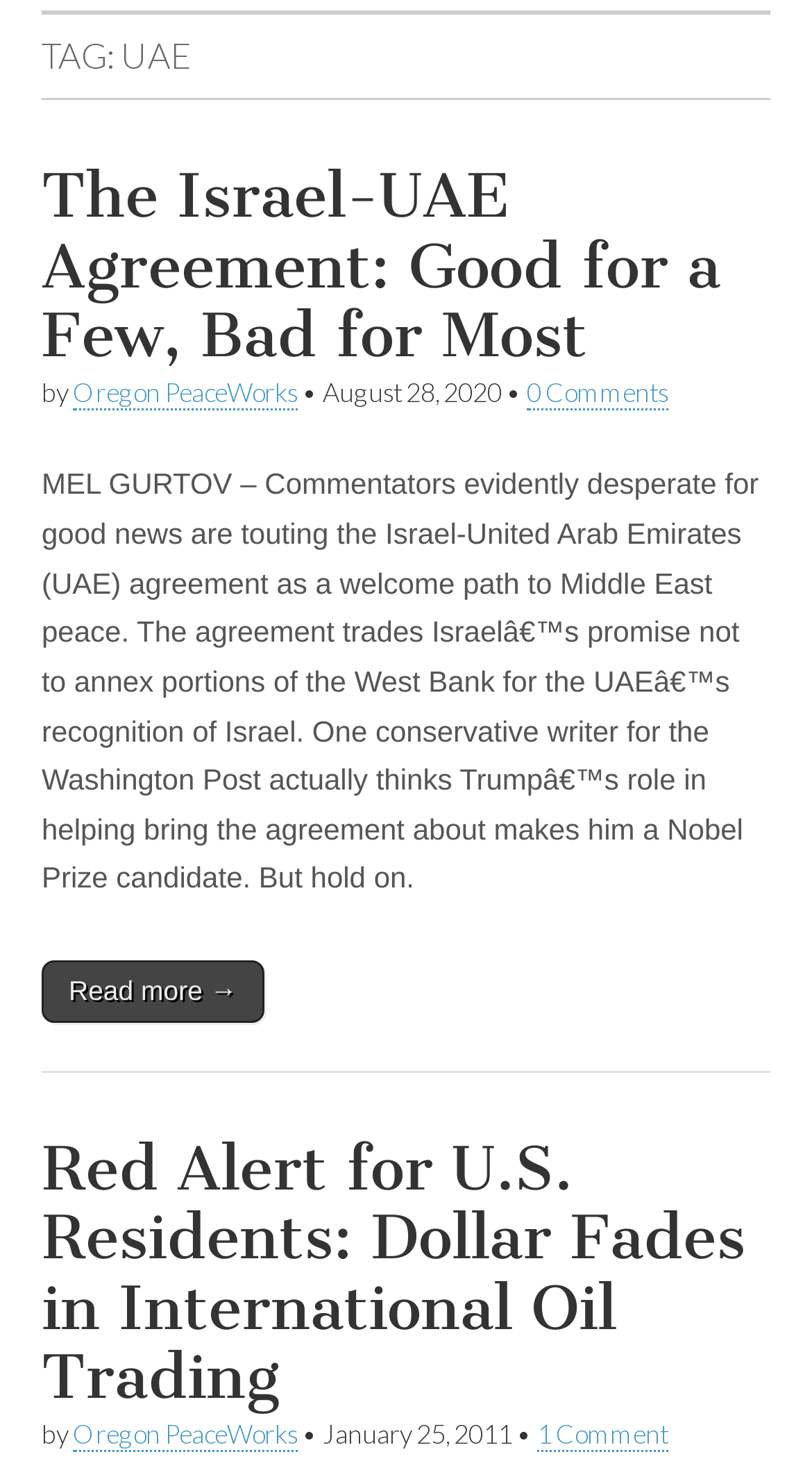Specify the bounding box coordinates (top-left x, top-left y, bottom-right x, bottom-right y) of the UI element in the screenshot that matches this description: Read more →

[0.051, 0.65, 0.325, 0.692]